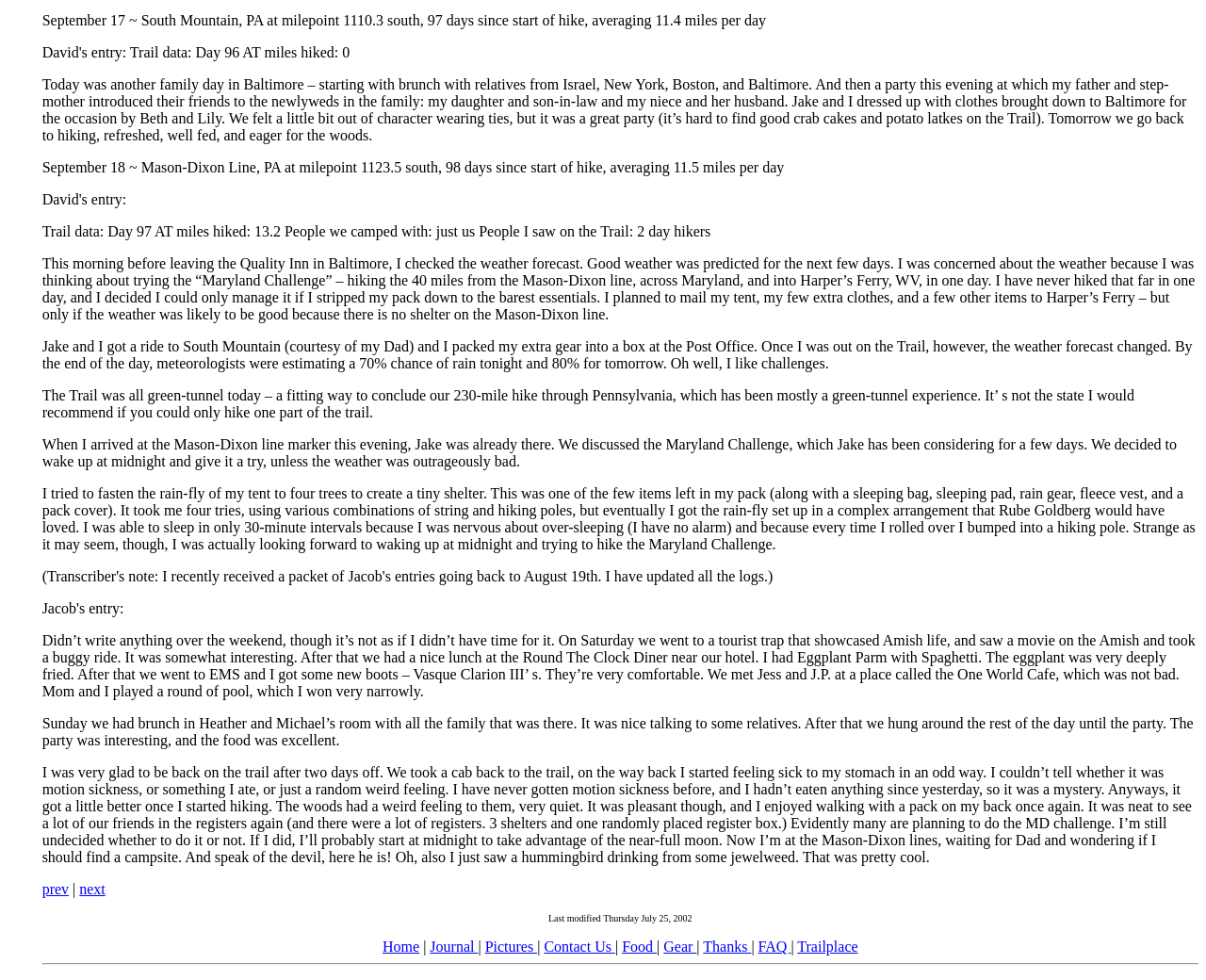Extract the bounding box coordinates for the UI element described as: "next".

[0.066, 0.899, 0.087, 0.916]